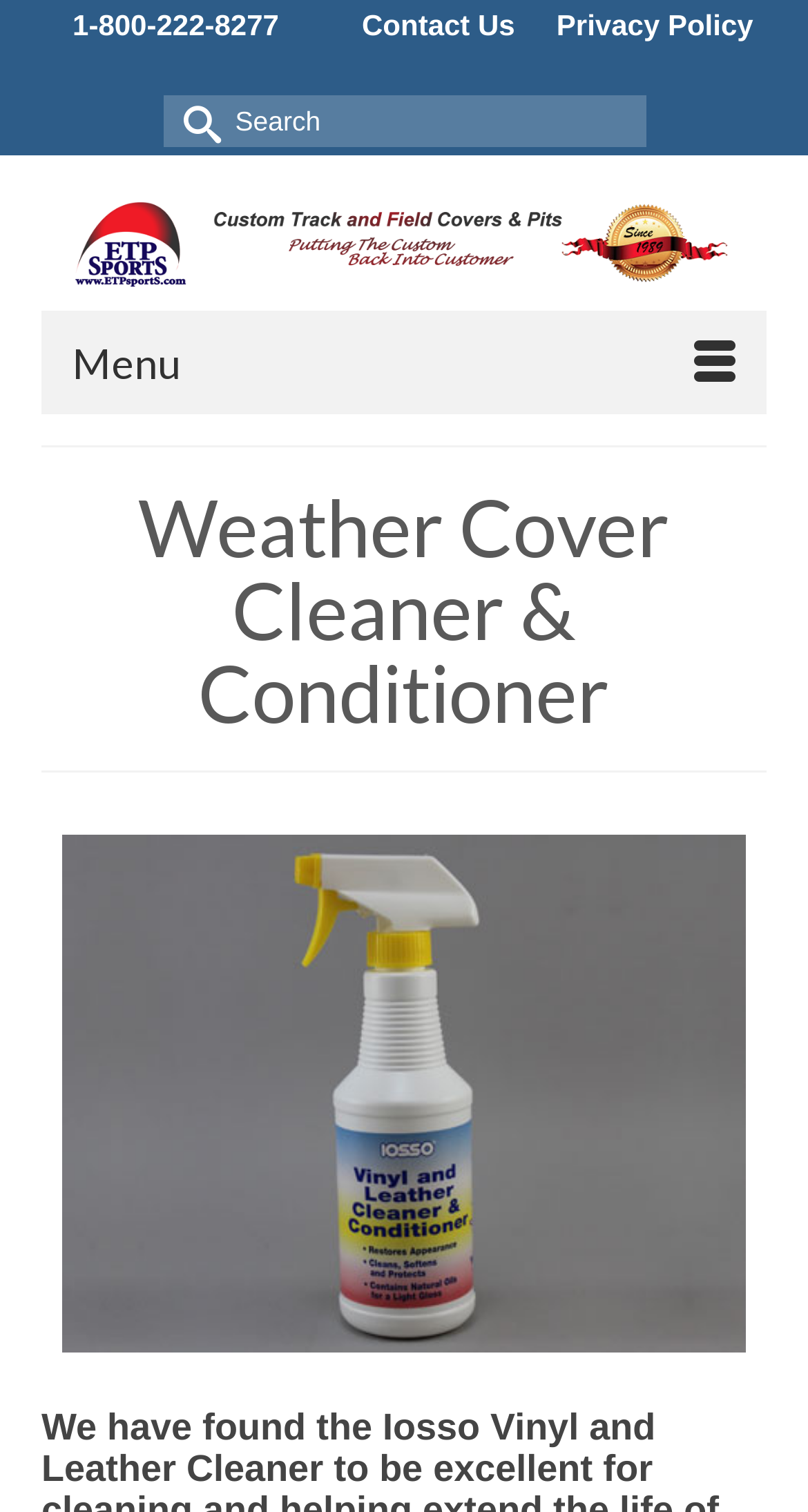Give a one-word or short phrase answer to this question: 
How many navigation links are at the top?

3